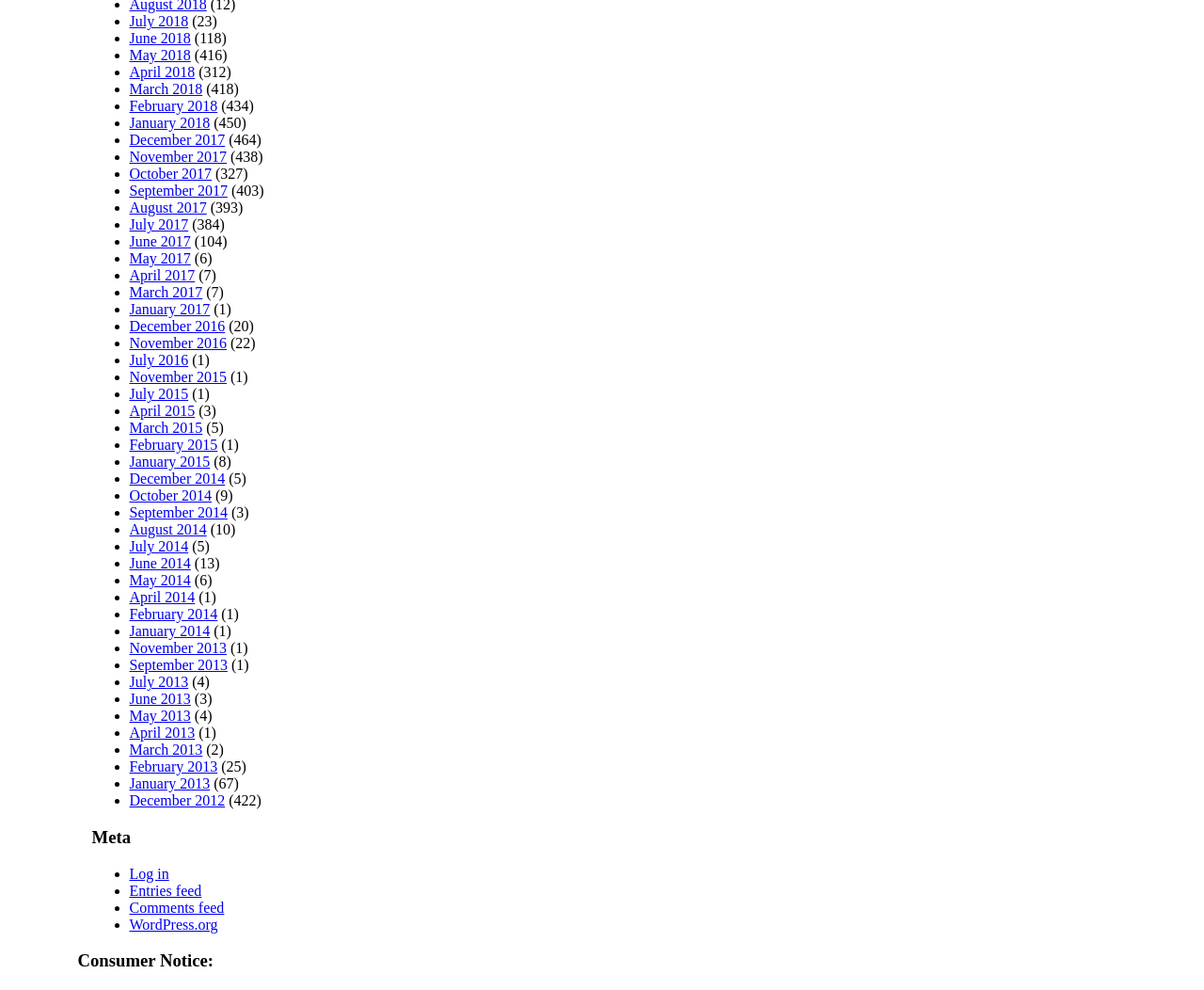Determine the bounding box coordinates for the area you should click to complete the following instruction: "Click July 2018".

[0.107, 0.014, 0.156, 0.03]